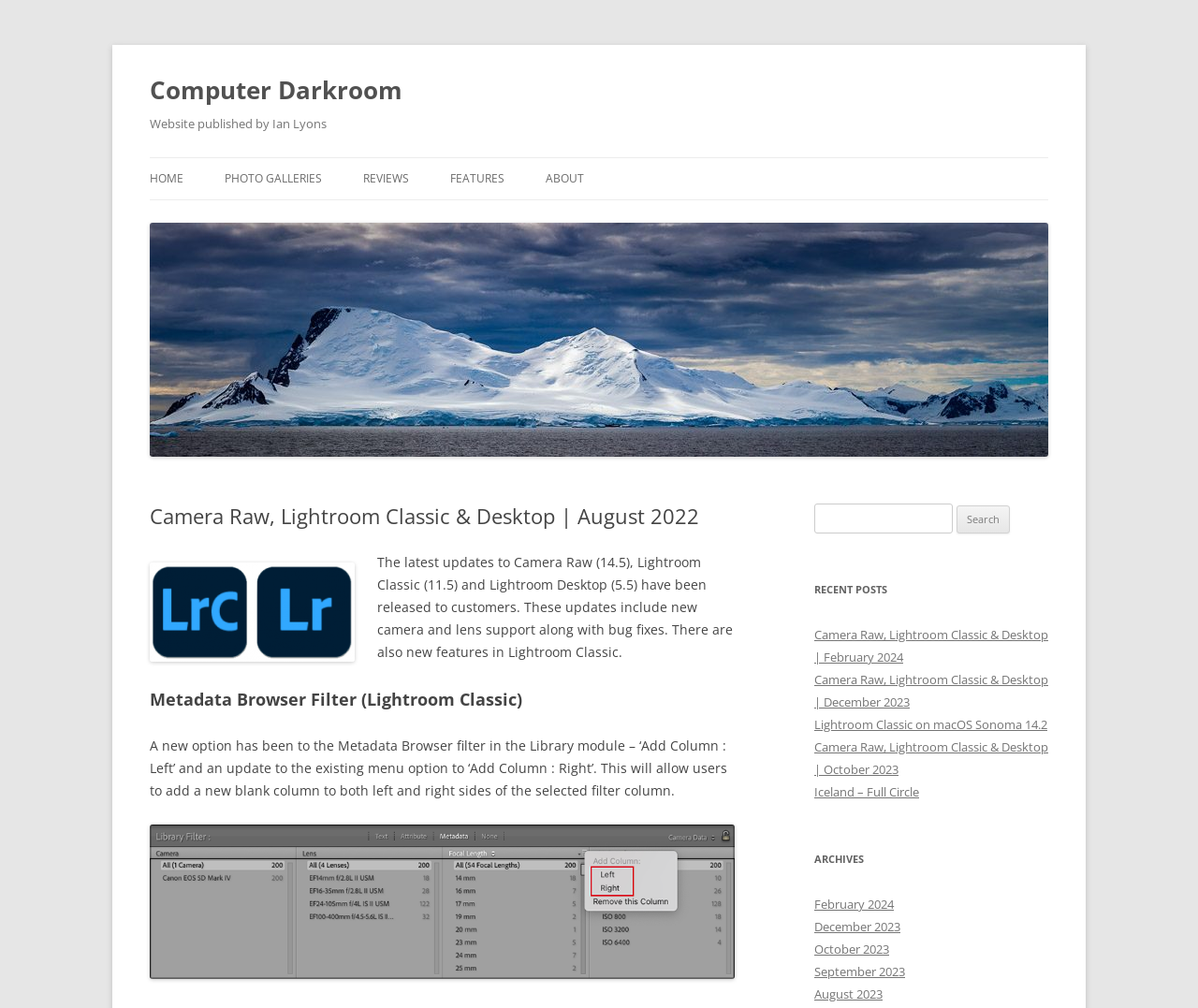Answer the following query with a single word or phrase:
What is the latest update to Camera Raw?

14.5